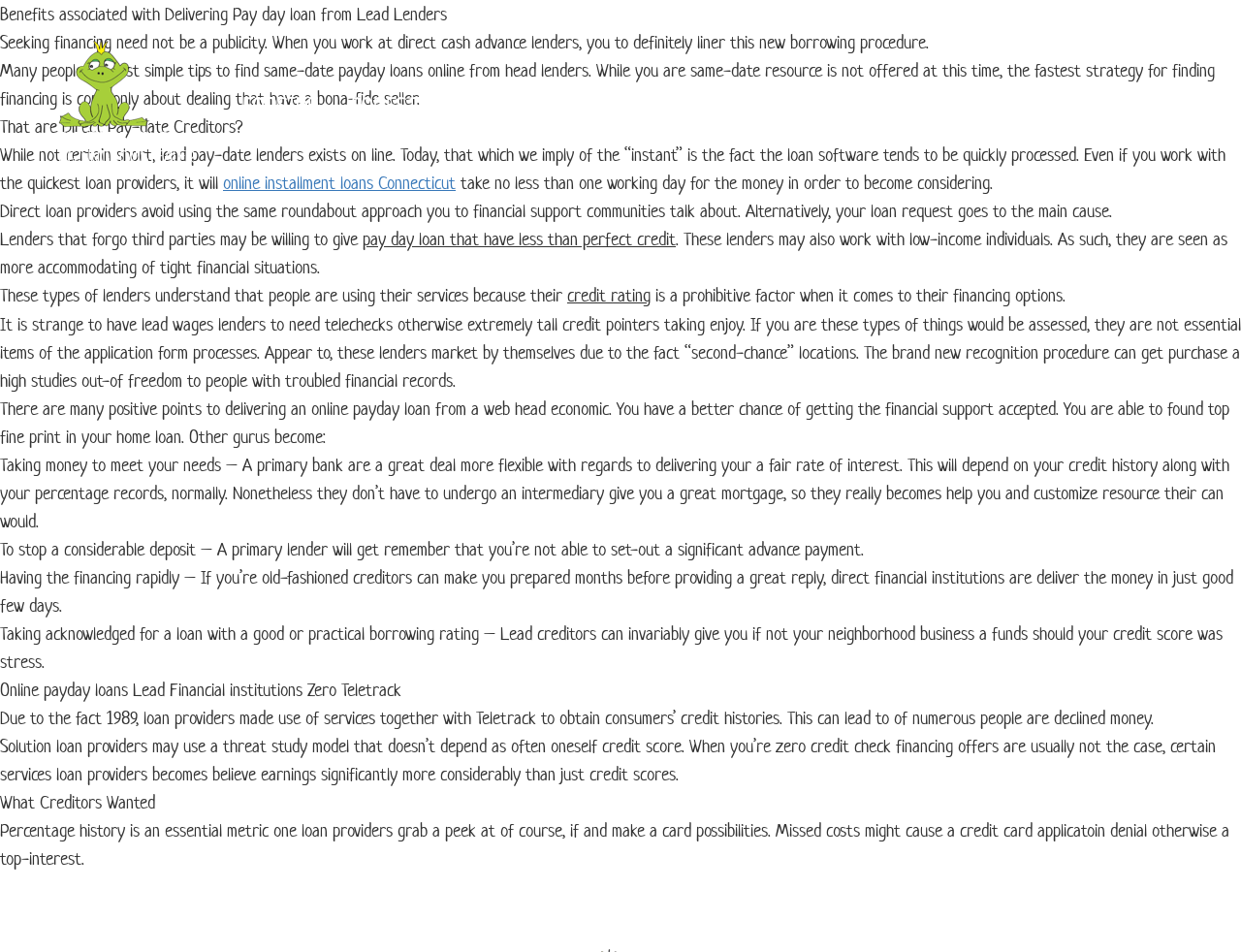What is the main topic of this webpage?
Based on the image, provide a one-word or brief-phrase response.

Payday loans